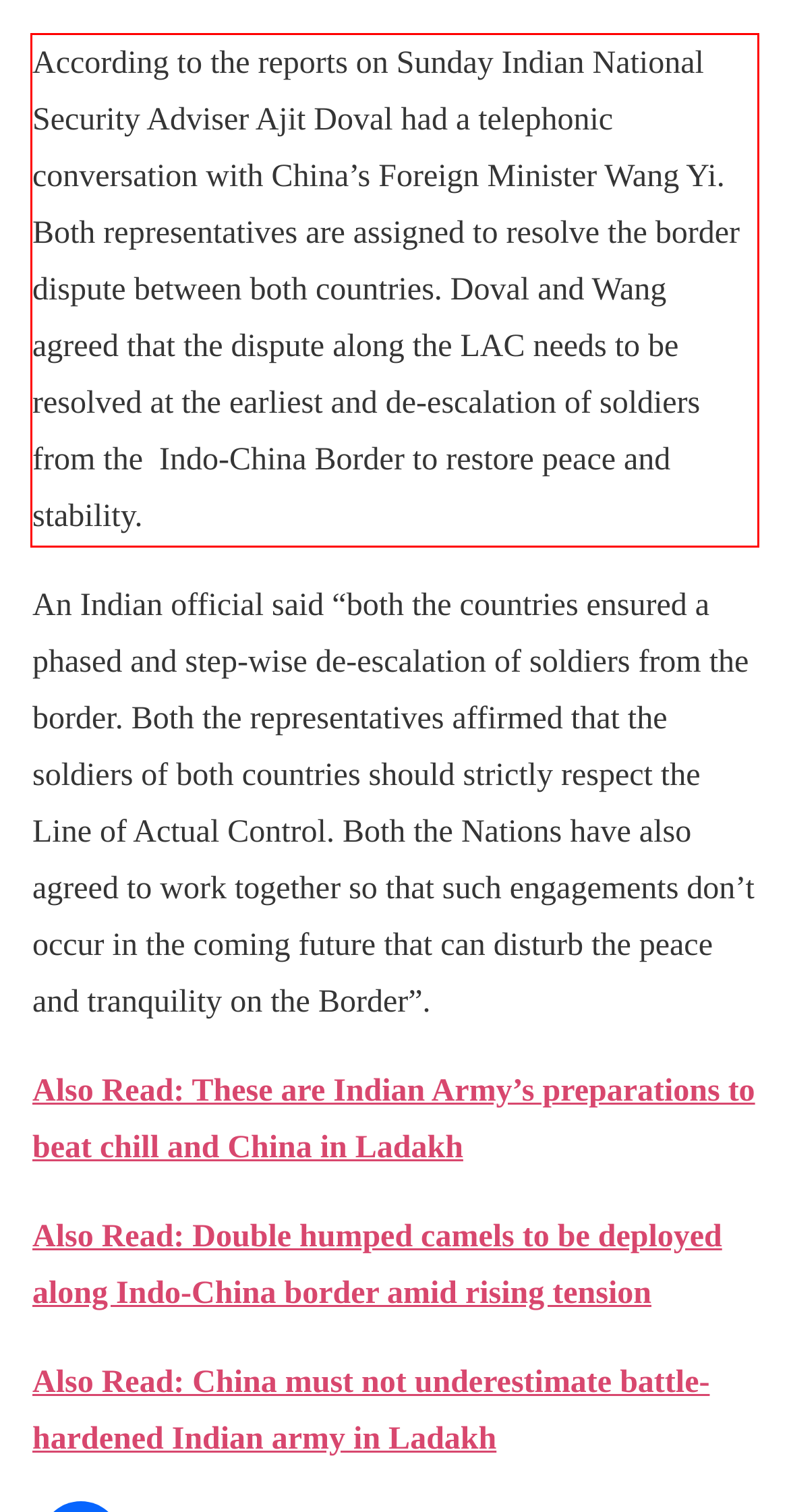View the screenshot of the webpage and identify the UI element surrounded by a red bounding box. Extract the text contained within this red bounding box.

According to the reports on Sunday Indian National Security Adviser Ajit Doval had a telephonic conversation with China’s Foreign Minister Wang Yi. Both representatives are assigned to resolve the border dispute between both countries. Doval and Wang agreed that the dispute along the LAC needs to be resolved at the earliest and de-escalation of soldiers from the Indo-China Border to restore peace and stability.